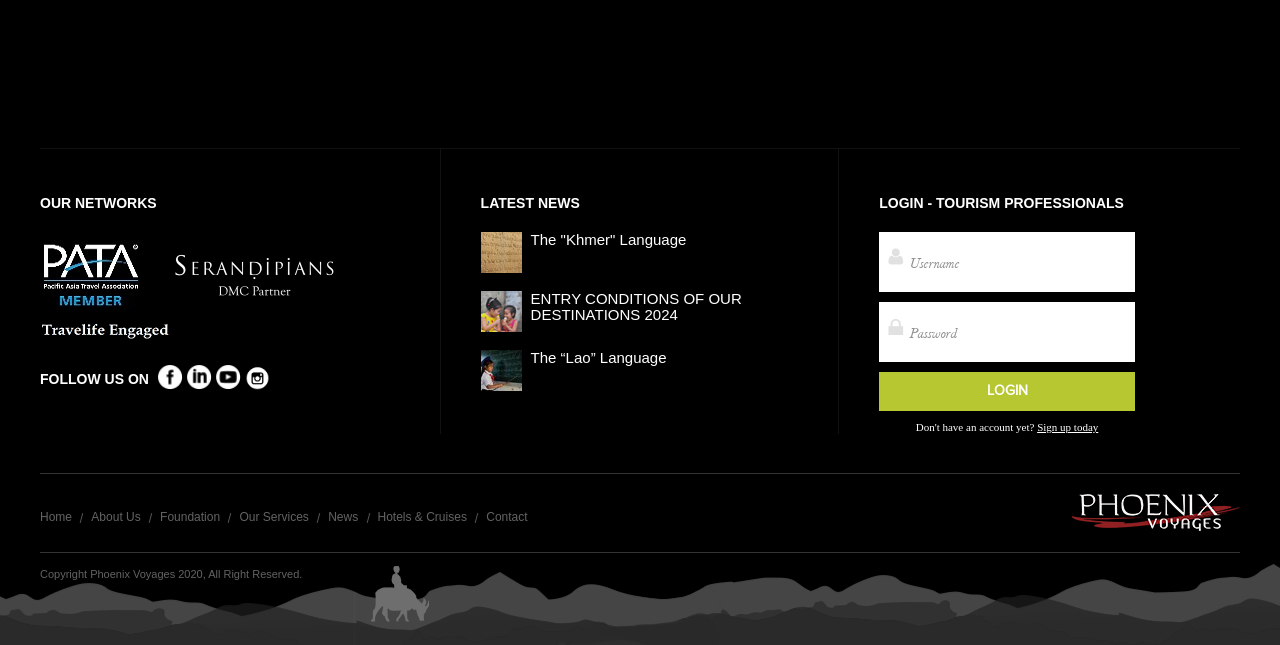Please find the bounding box coordinates of the element that you should click to achieve the following instruction: "Log in as a tourism professional". The coordinates should be presented as four float numbers between 0 and 1: [left, top, right, bottom].

[0.687, 0.303, 0.878, 0.328]